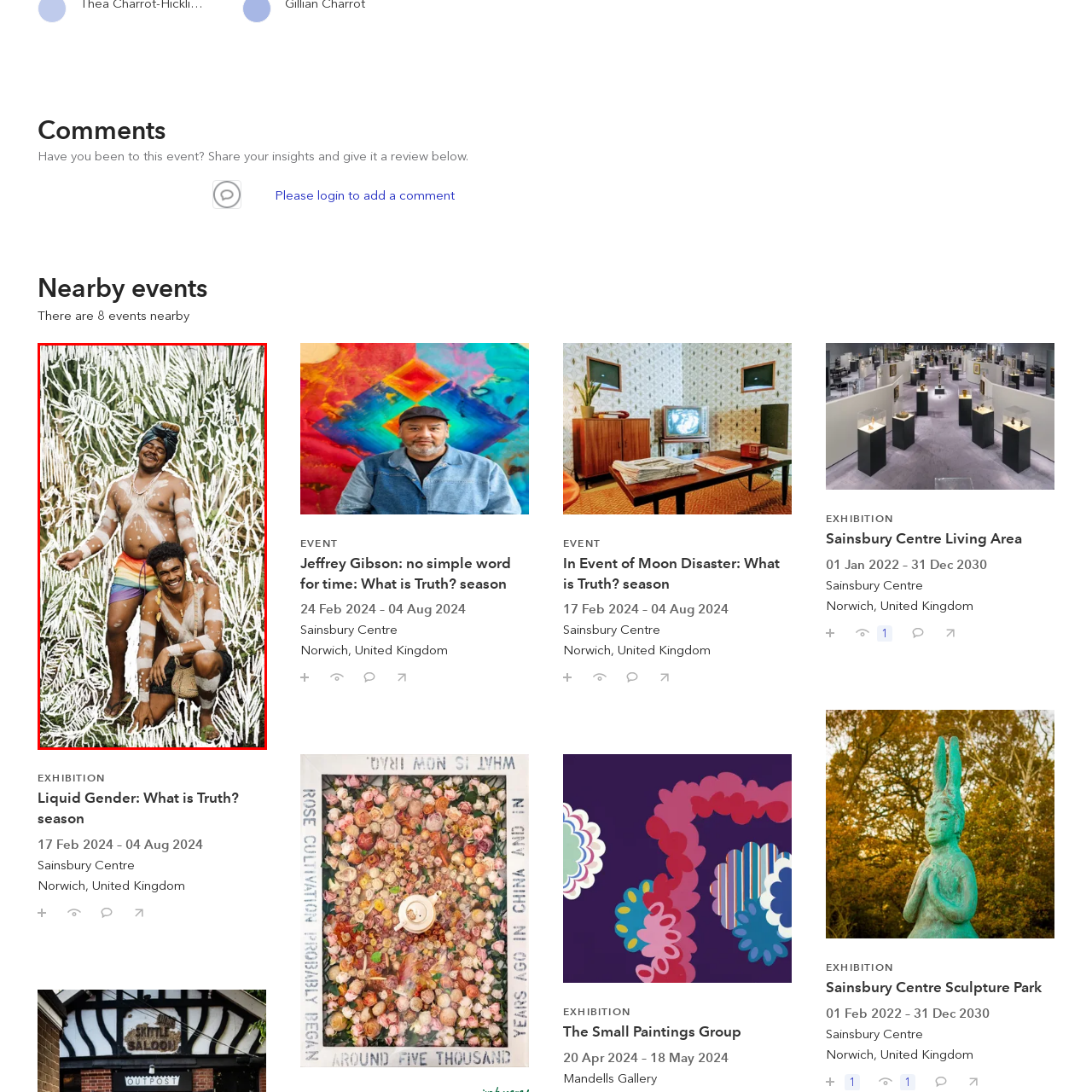Focus on the highlighted area in red, What is the significance of the white patterns on the individuals' bodies? Answer using a single word or phrase.

Cultural significance